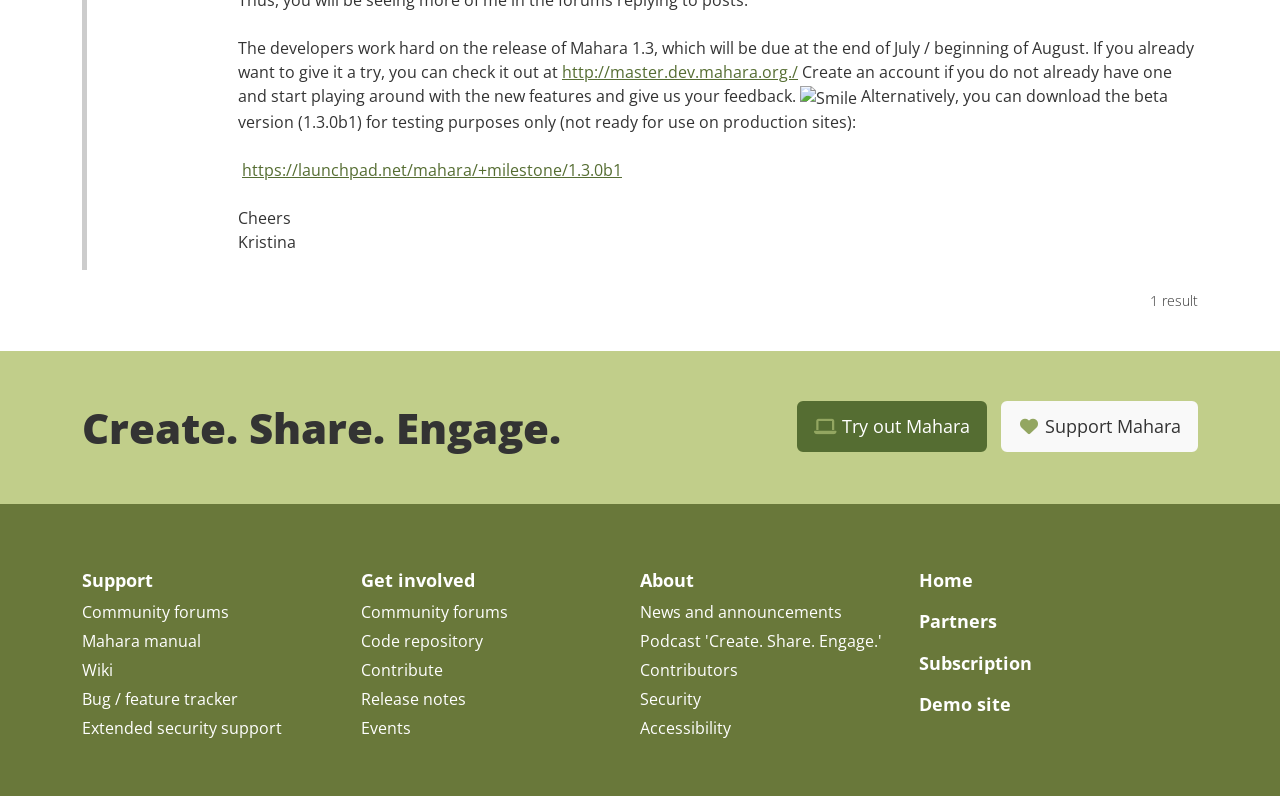Give the bounding box coordinates for the element described by: "Subscription".

[0.718, 0.817, 0.806, 0.848]